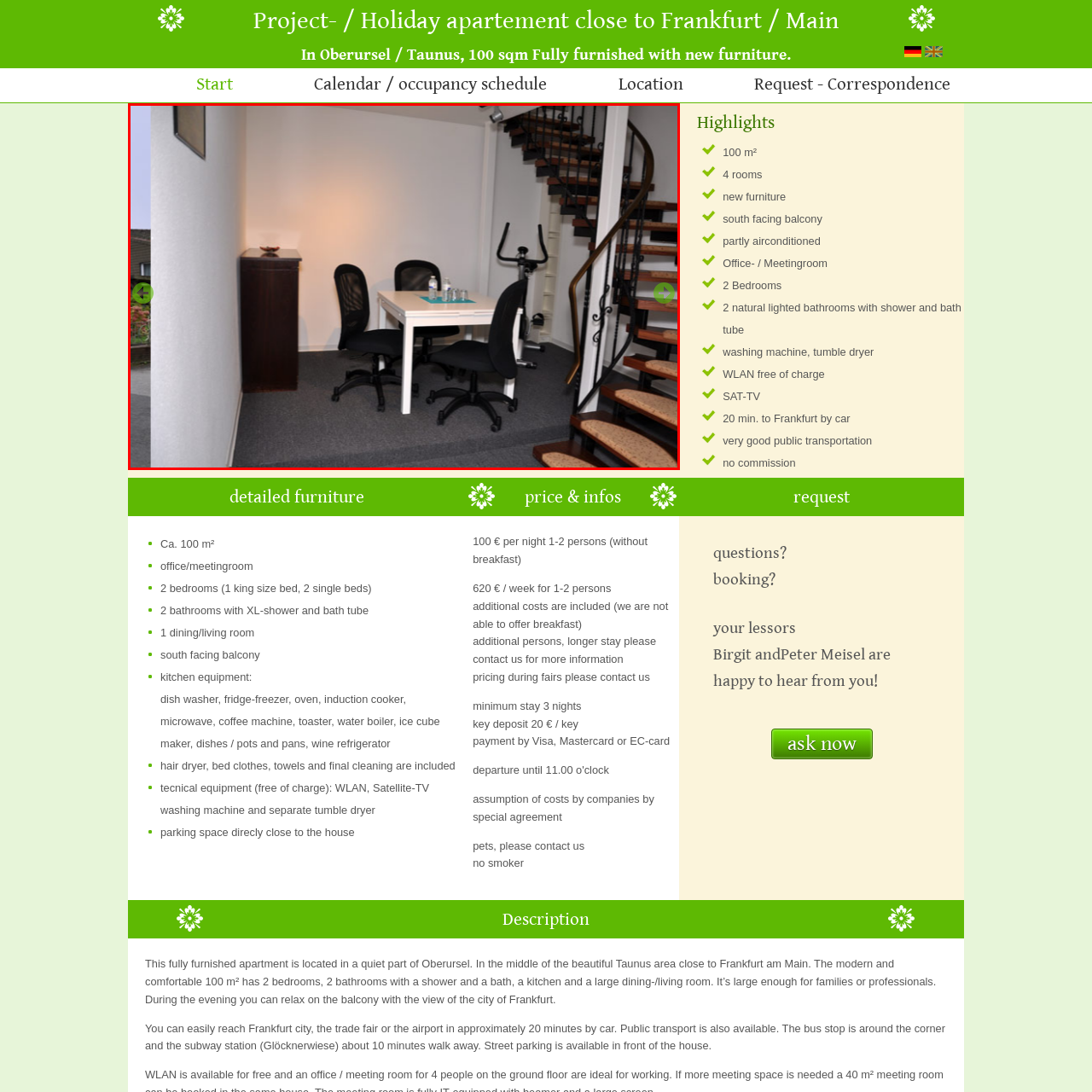Examine the content inside the red boundary in the image and give a detailed response to the following query: What type of staircase is present in the room?

The caption describes the staircase as a spiral staircase, with its stylish railing and wooden steps, adding architectural interest and connecting the room to the upper areas of the apartment.